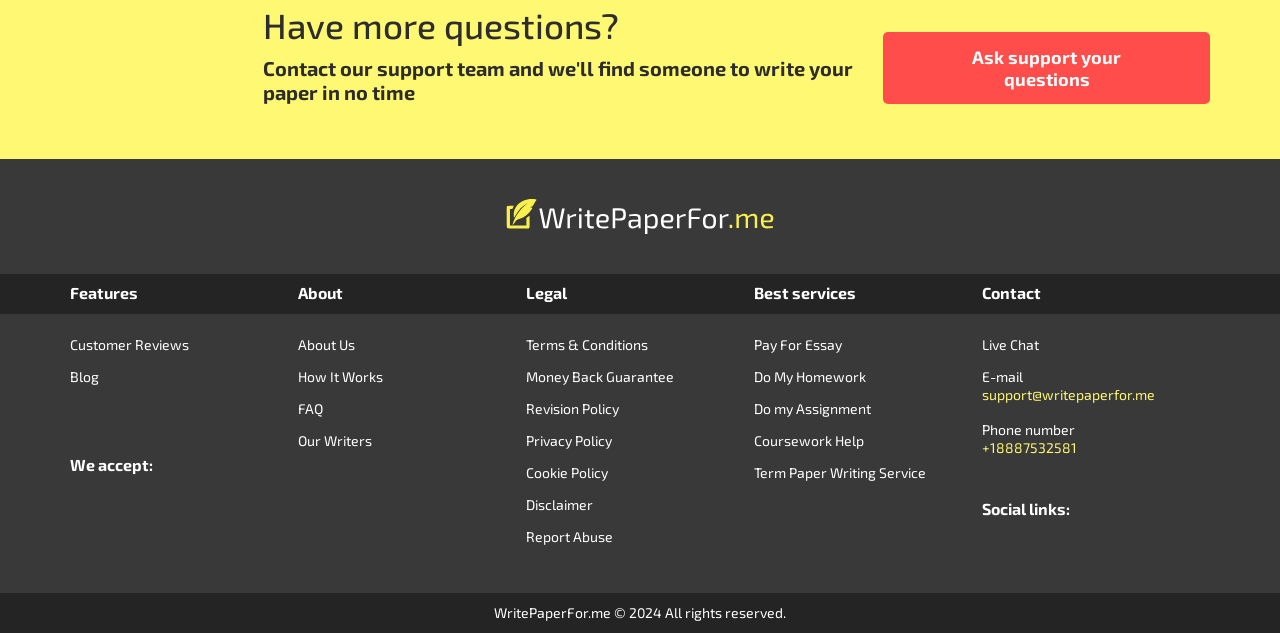Answer the question below in one word or phrase:
Can I contact WritePaperFor's support team?

Yes